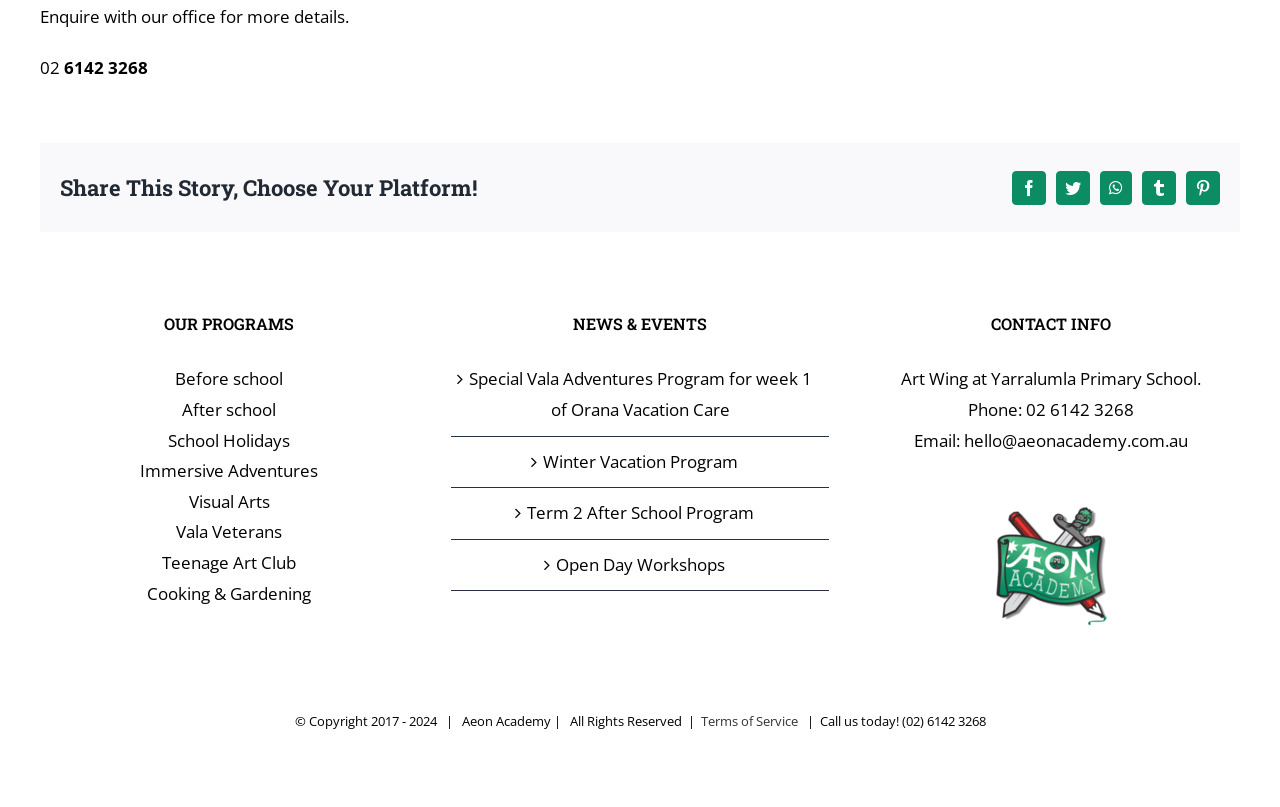Using the description "Cooking & Gardening", predict the bounding box of the relevant HTML element.

[0.031, 0.717, 0.327, 0.755]